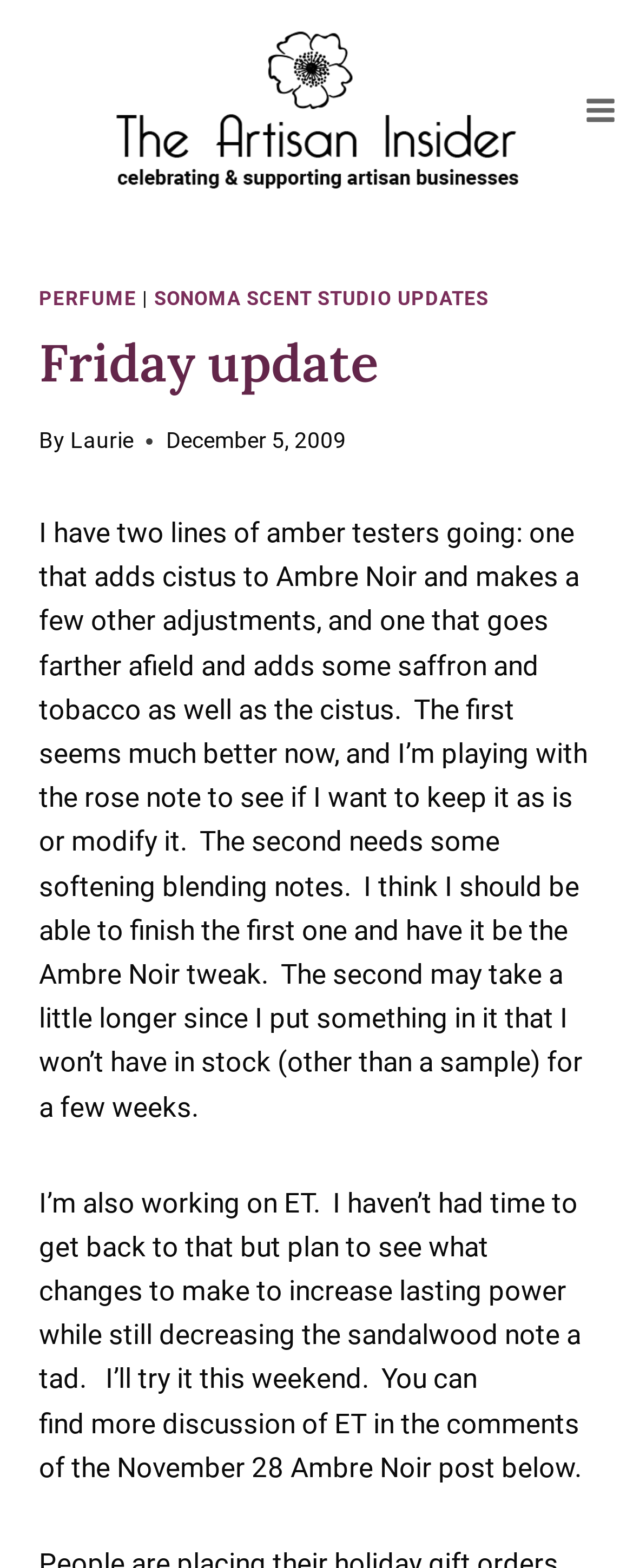How many lines of amber testers are being worked on?
Please craft a detailed and exhaustive response to the question.

I found this information in the main text of the webpage, where it says 'I have two lines of amber testers going...'.